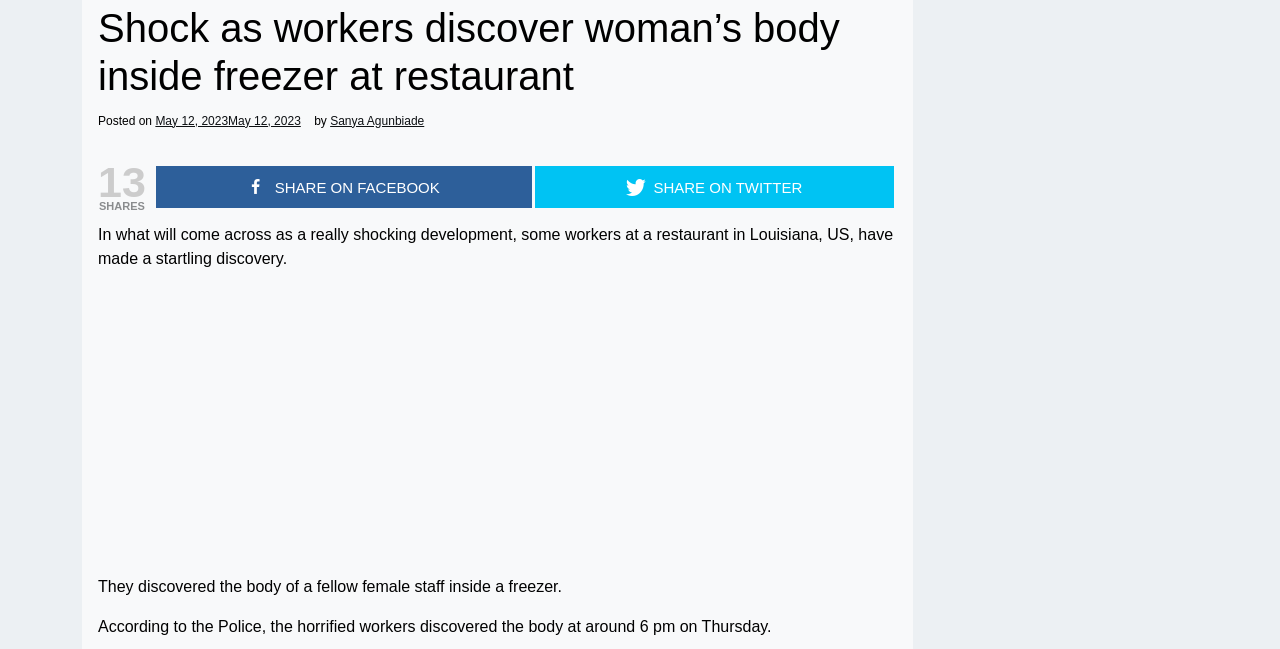Using the element description: "May 12, 2023May 12, 2023", determine the bounding box coordinates. The coordinates should be in the format [left, top, right, bottom], with values between 0 and 1.

[0.121, 0.176, 0.235, 0.195]